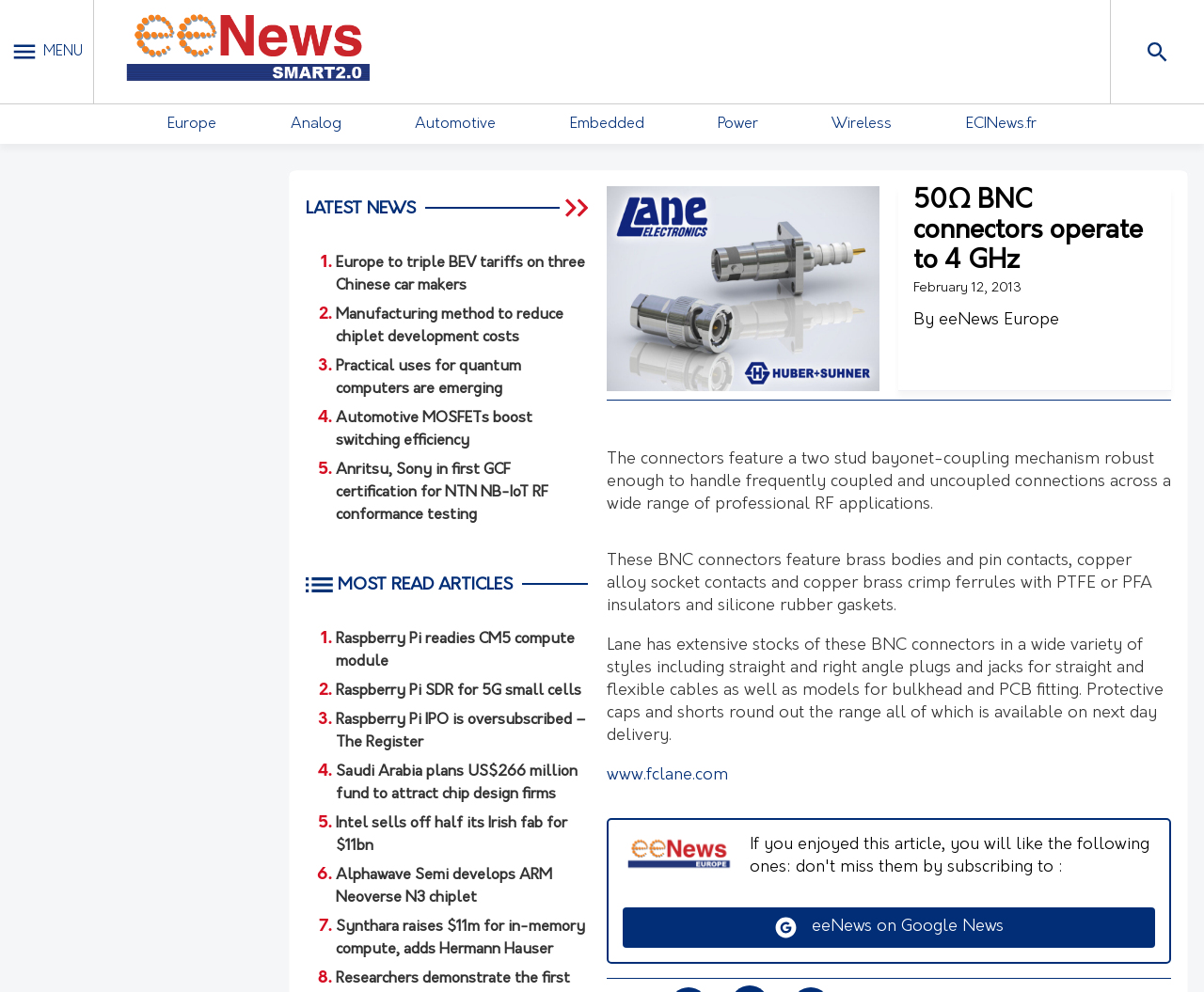Identify the bounding box for the UI element described as: "Automotive MOSFETs boost switching efficiency". Ensure the coordinates are four float numbers between 0 and 1, formatted as [left, top, right, bottom].

[0.279, 0.411, 0.488, 0.456]